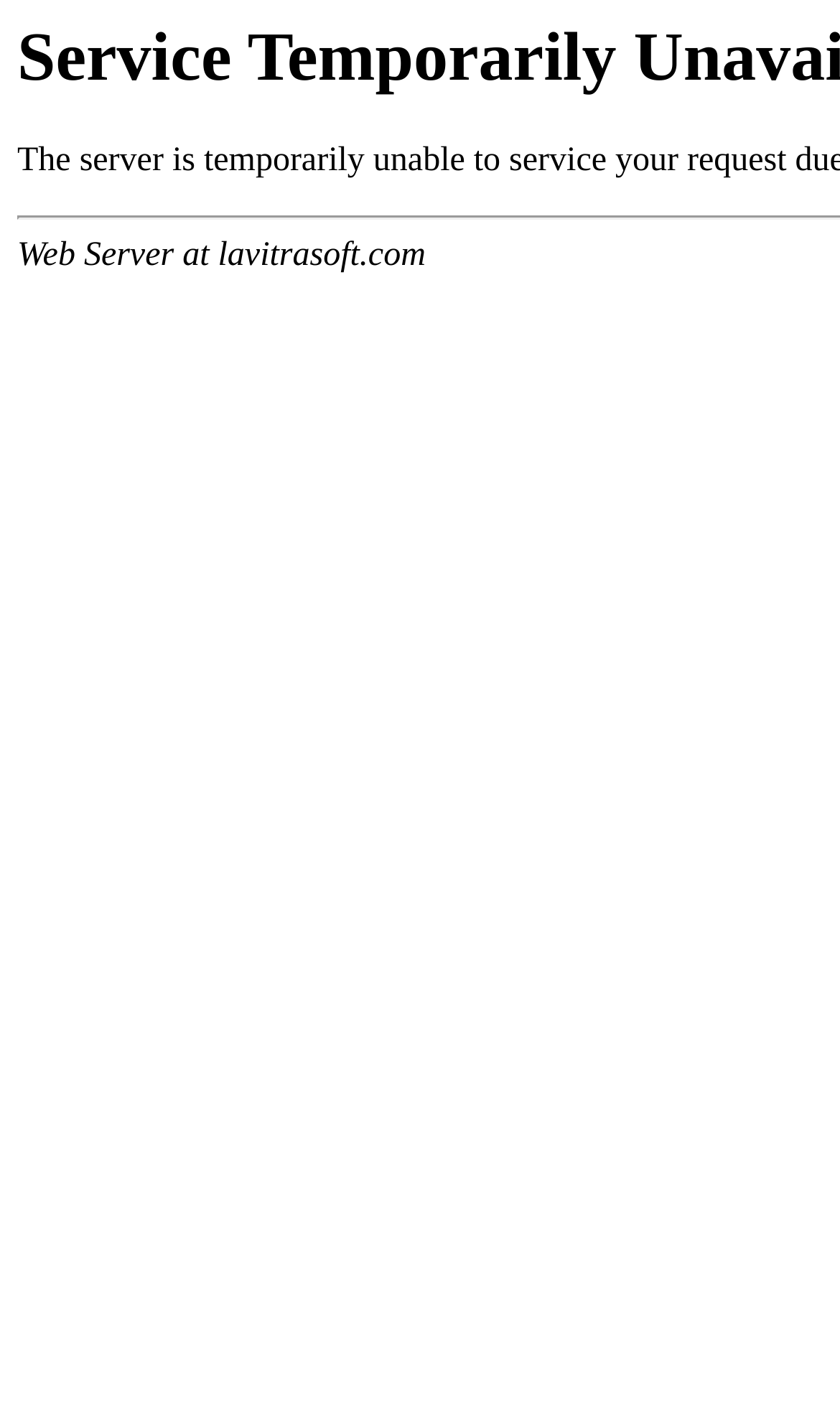Determine which piece of text is the heading of the webpage and provide it.

Service Temporarily Unavailable